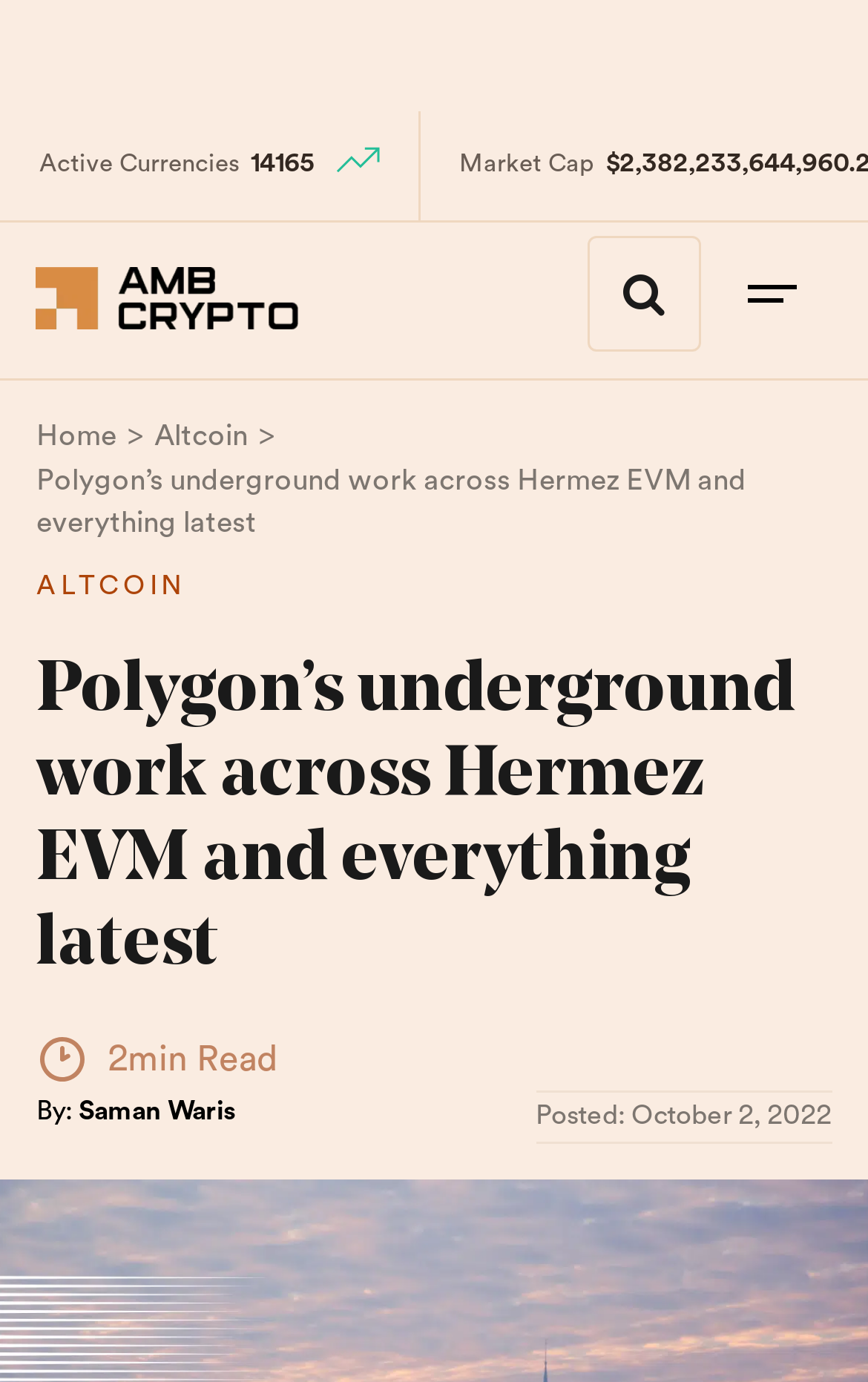Provide a one-word or one-phrase answer to the question:
When was the latest article posted?

October 2, 2022